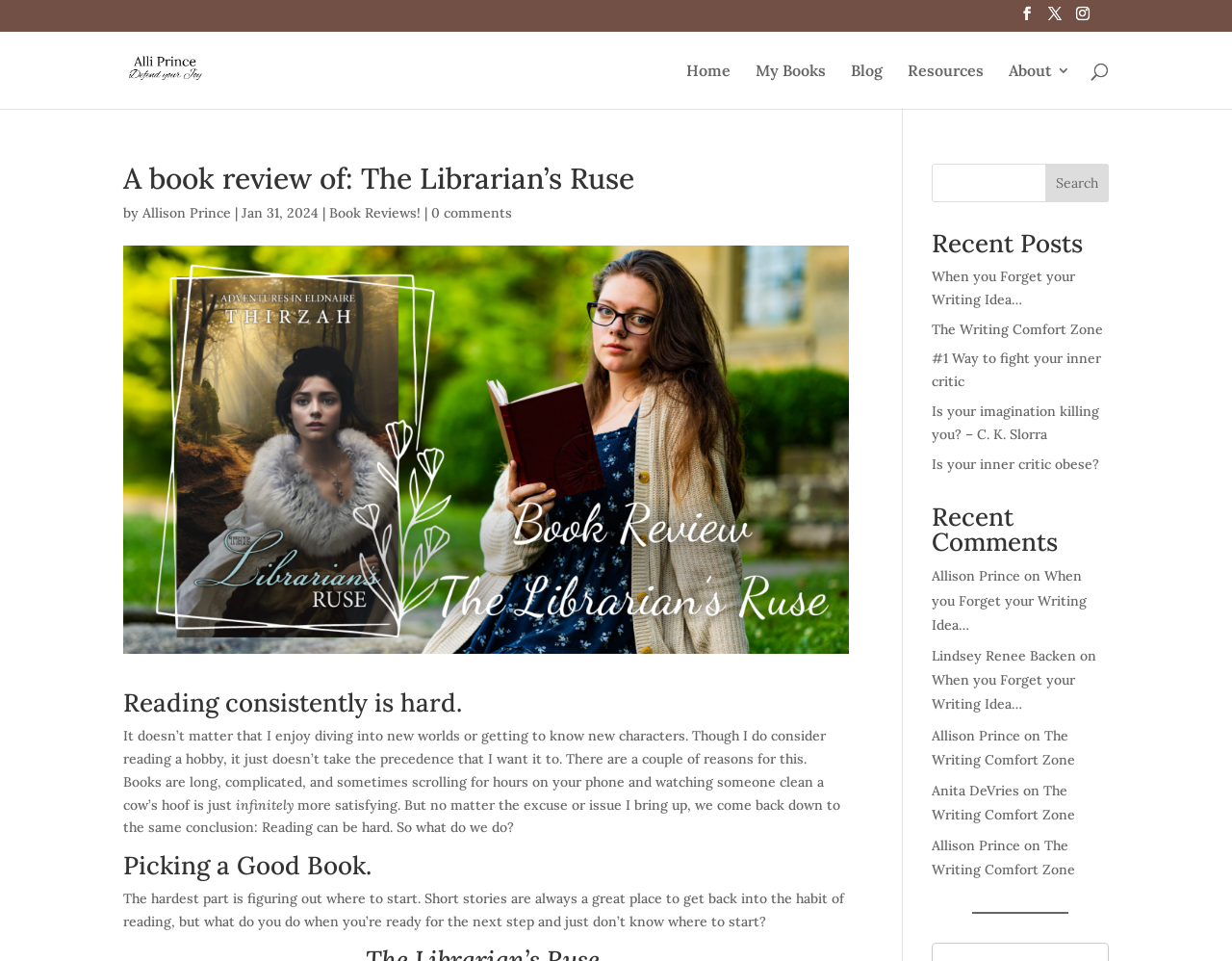Can you find and provide the main heading text of this webpage?

A book review of: The Librarian’s Ruse